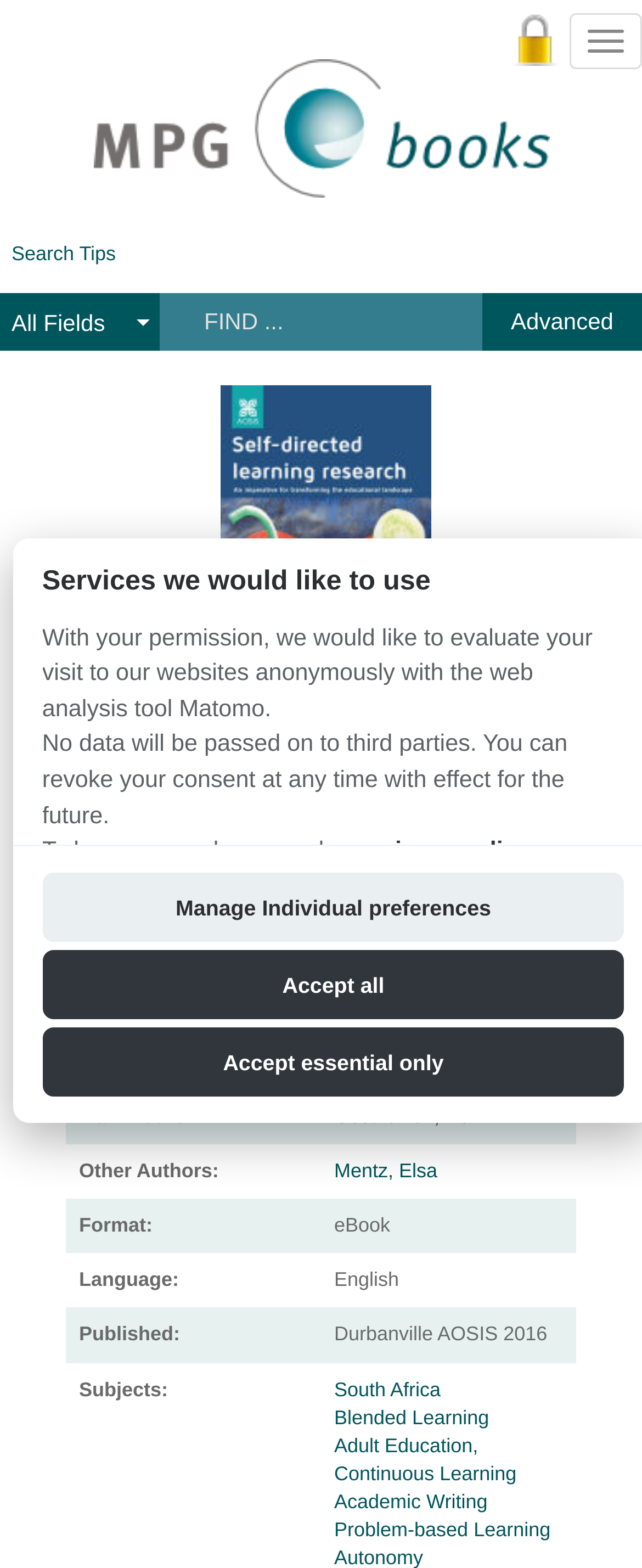What is the format of the book?
Refer to the image and provide a concise answer in one word or phrase.

eBook